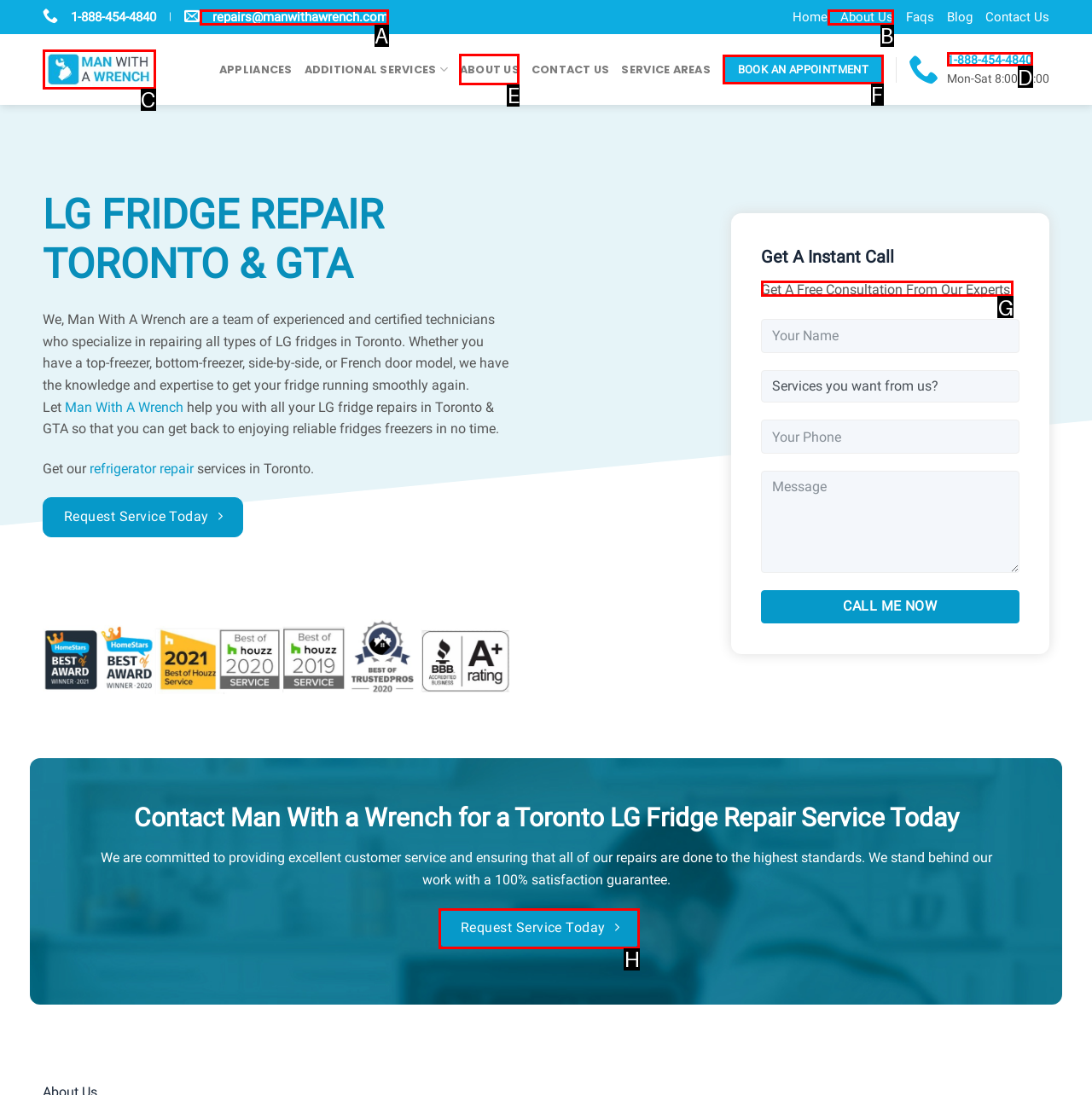Choose the letter of the option that needs to be clicked to perform the task: Click to get a free consultation. Answer with the letter.

G